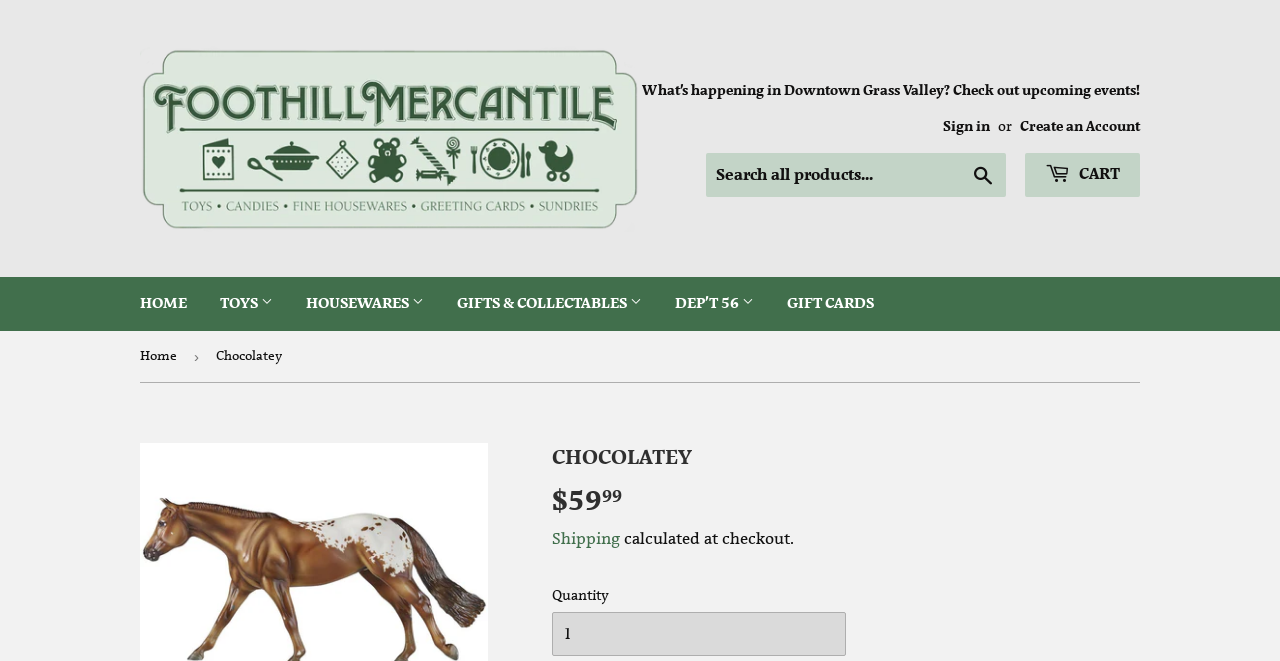Determine the bounding box coordinates for the area you should click to complete the following instruction: "Follow on Facebook".

None